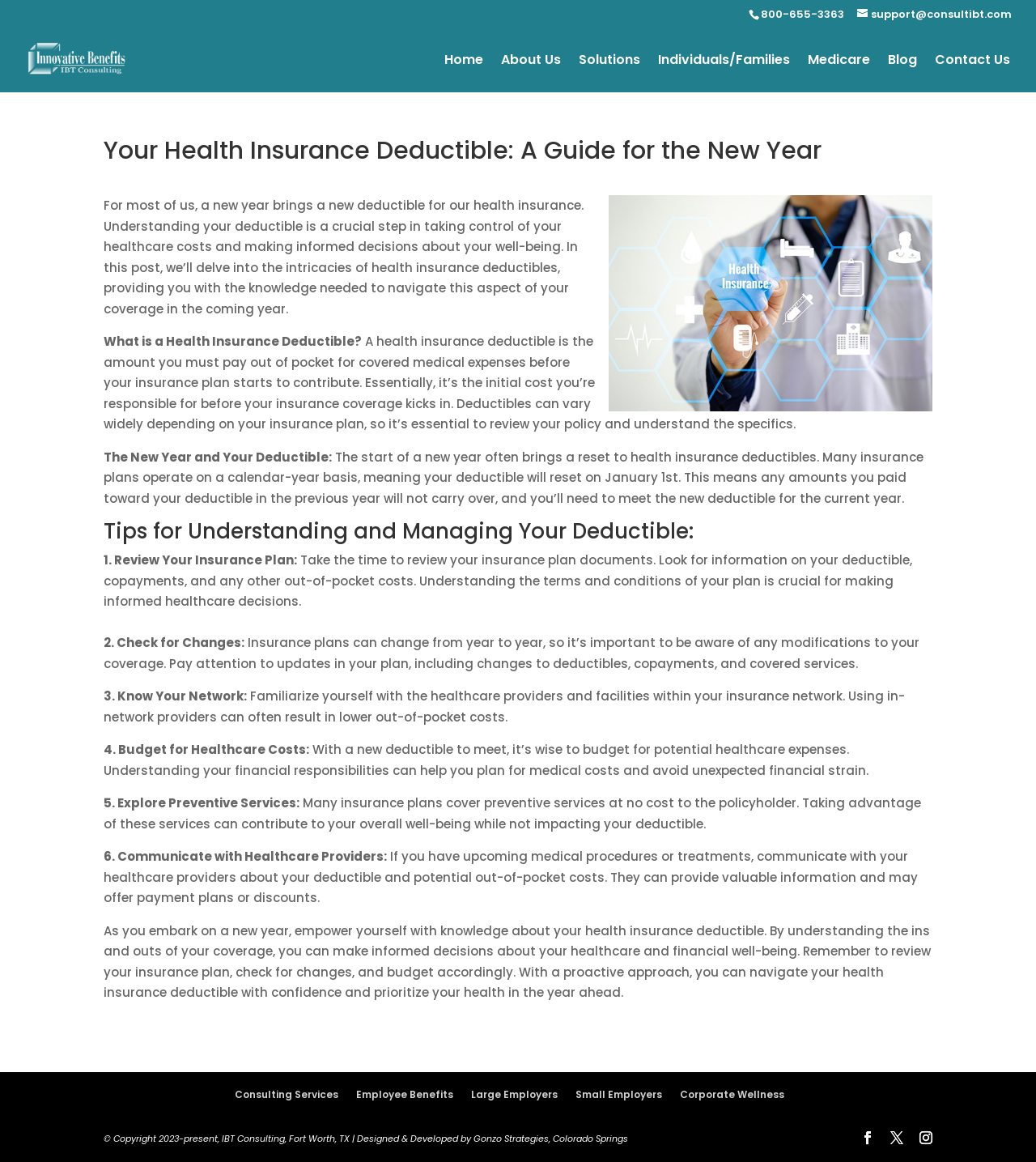Please extract and provide the main headline of the webpage.

Your Health Insurance Deductible: A Guide for the New Year